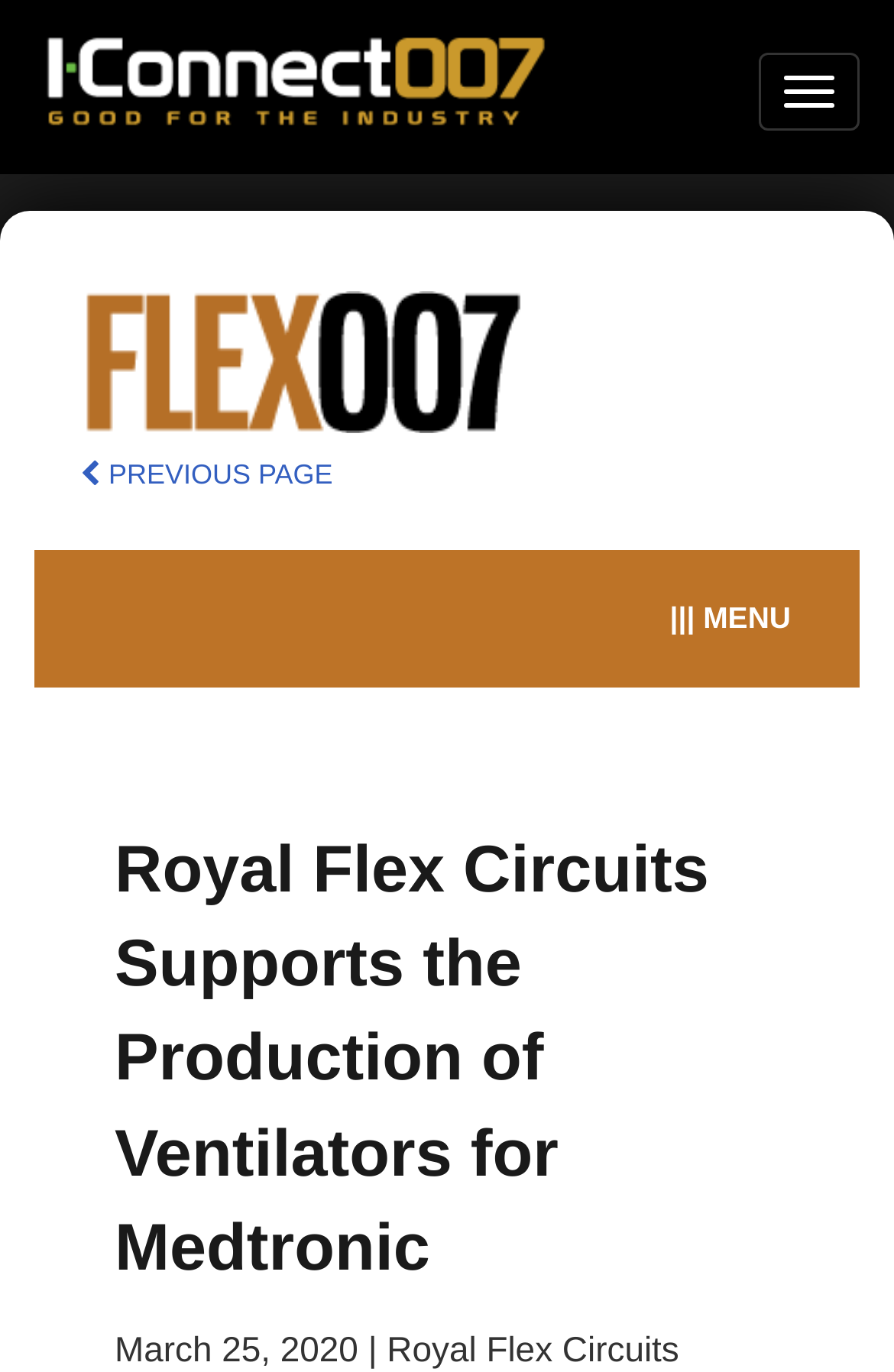Please respond in a single word or phrase: 
What is the date of the article?

March 25, 2020